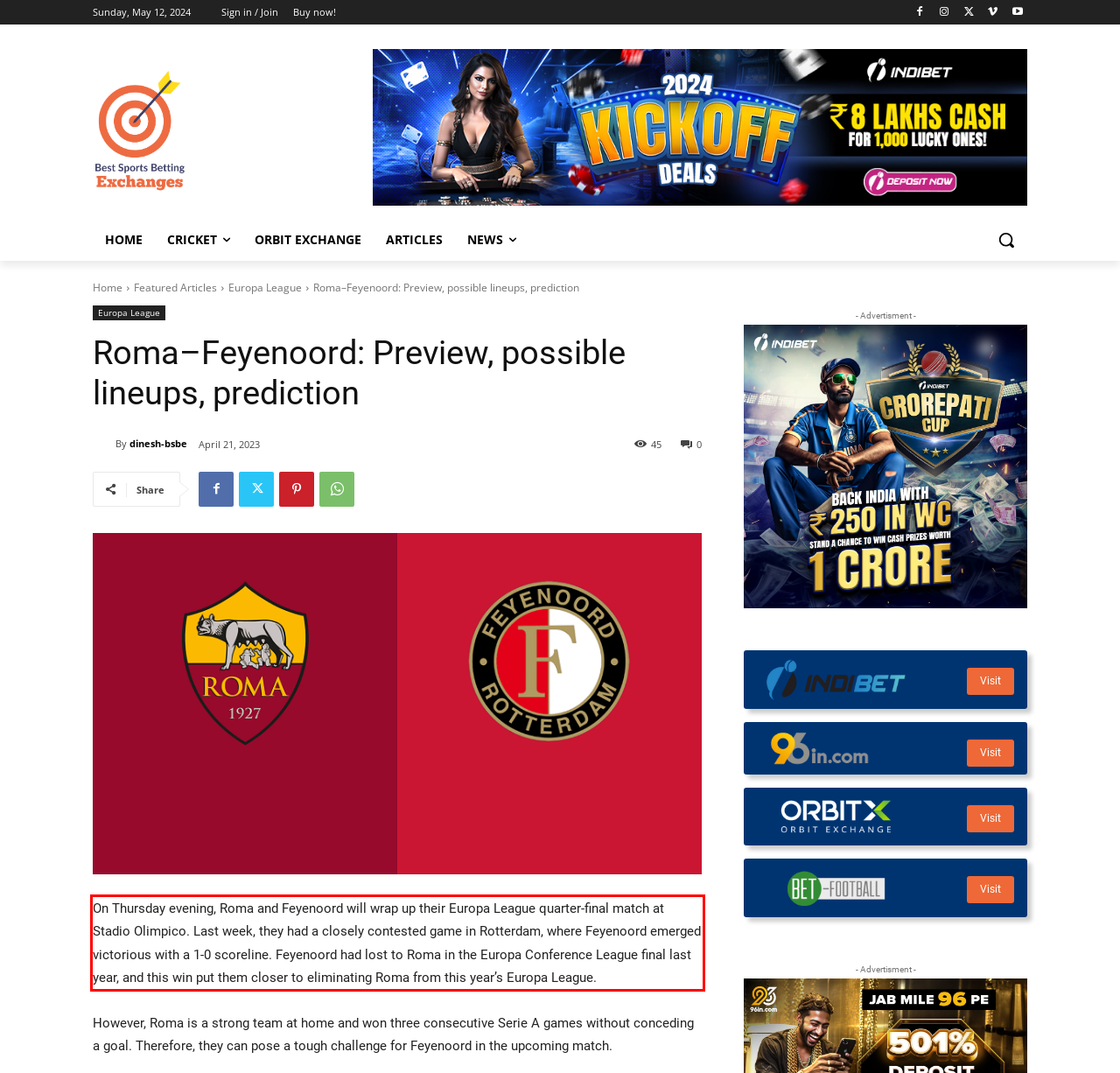The screenshot provided shows a webpage with a red bounding box. Apply OCR to the text within this red bounding box and provide the extracted content.

On Thursday evening, Roma and Feyenoord will wrap up their Europa League quarter-final match at Stadio Olimpico. Last week, they had a closely contested game in Rotterdam, where Feyenoord emerged victorious with a 1-0 scoreline. Feyenoord had lost to Roma in the Europa Conference League final last year, and this win put them closer to eliminating Roma from this year’s Europa League.